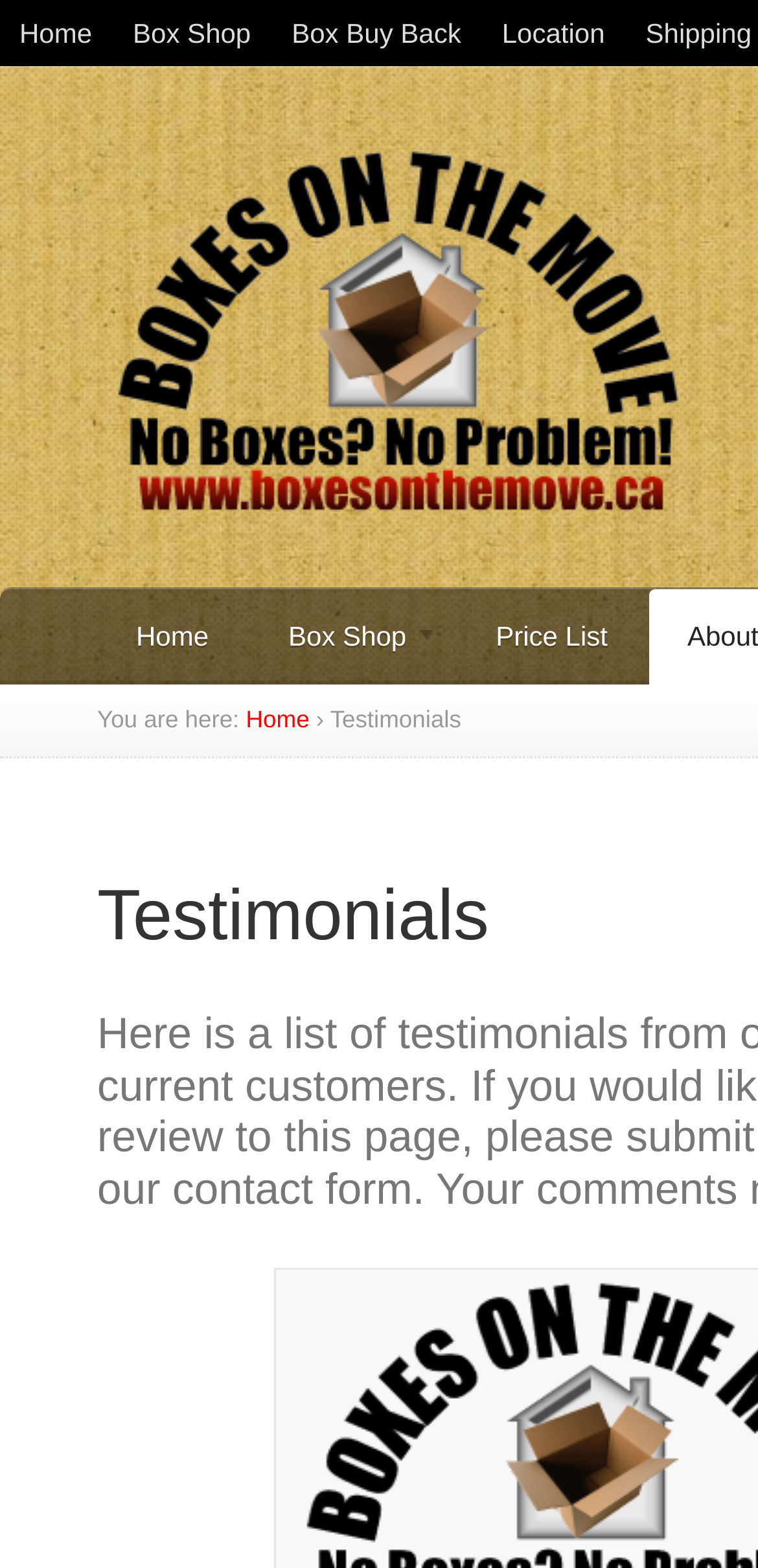Please identify the coordinates of the bounding box that should be clicked to fulfill this instruction: "visit box shop".

[0.15, 0.0, 0.357, 0.042]